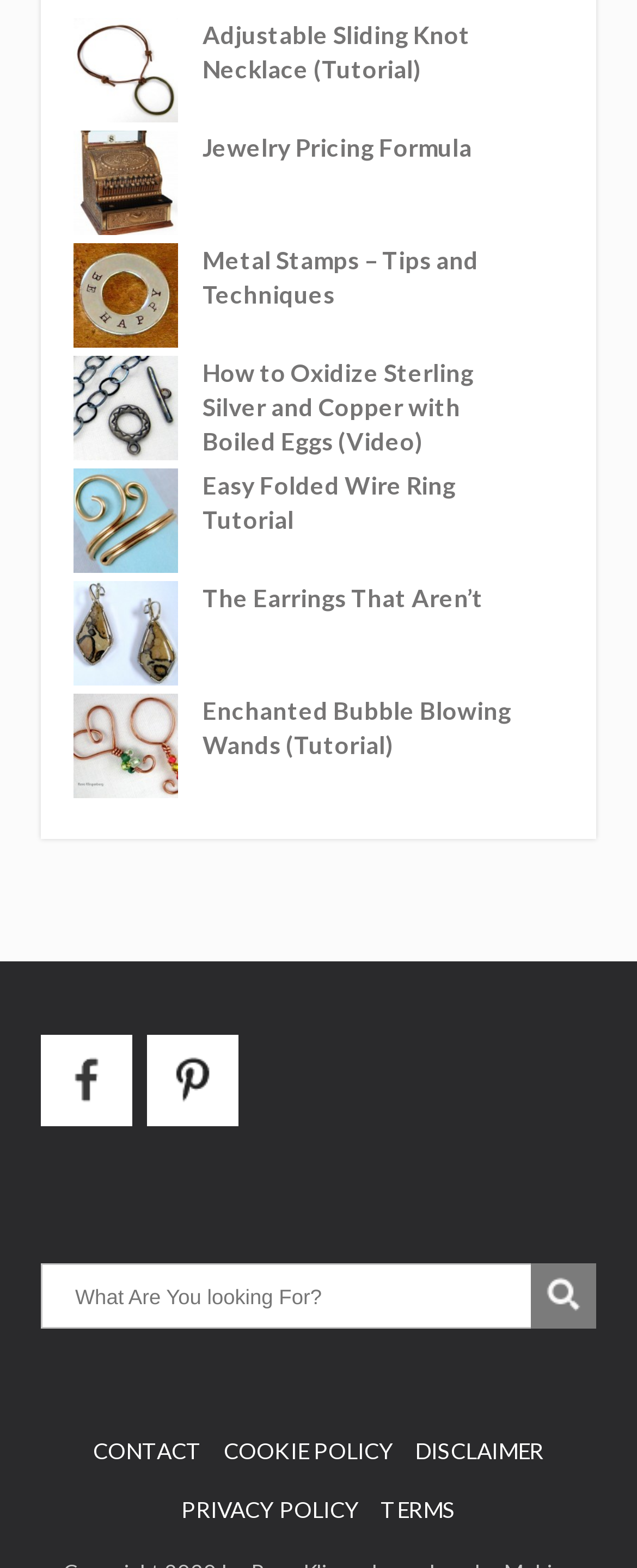Find the bounding box coordinates for the element described here: "DISCLAIMER".

[0.651, 0.917, 0.854, 0.934]